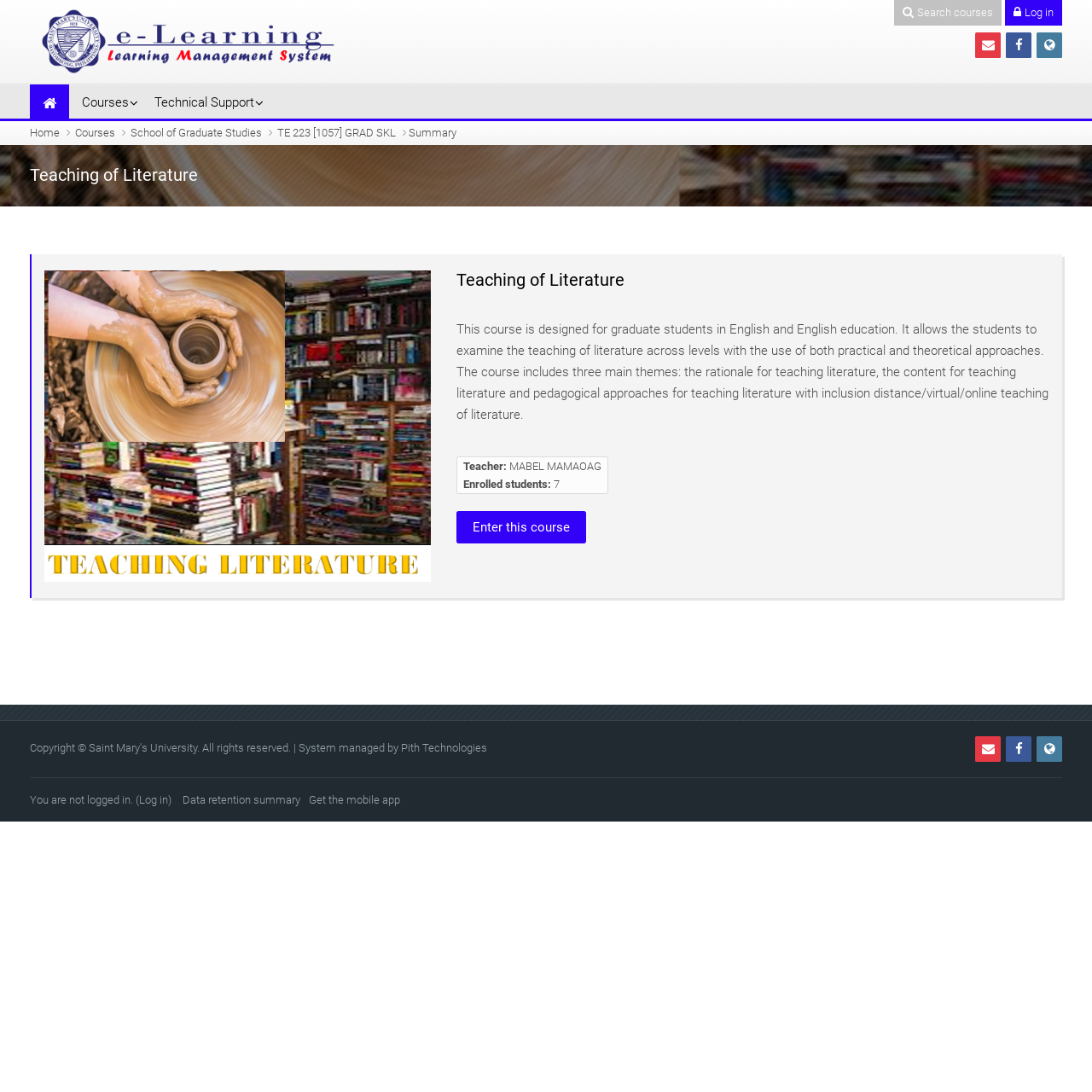Locate the bounding box coordinates of the area where you should click to accomplish the instruction: "Enter this course".

[0.418, 0.468, 0.537, 0.498]